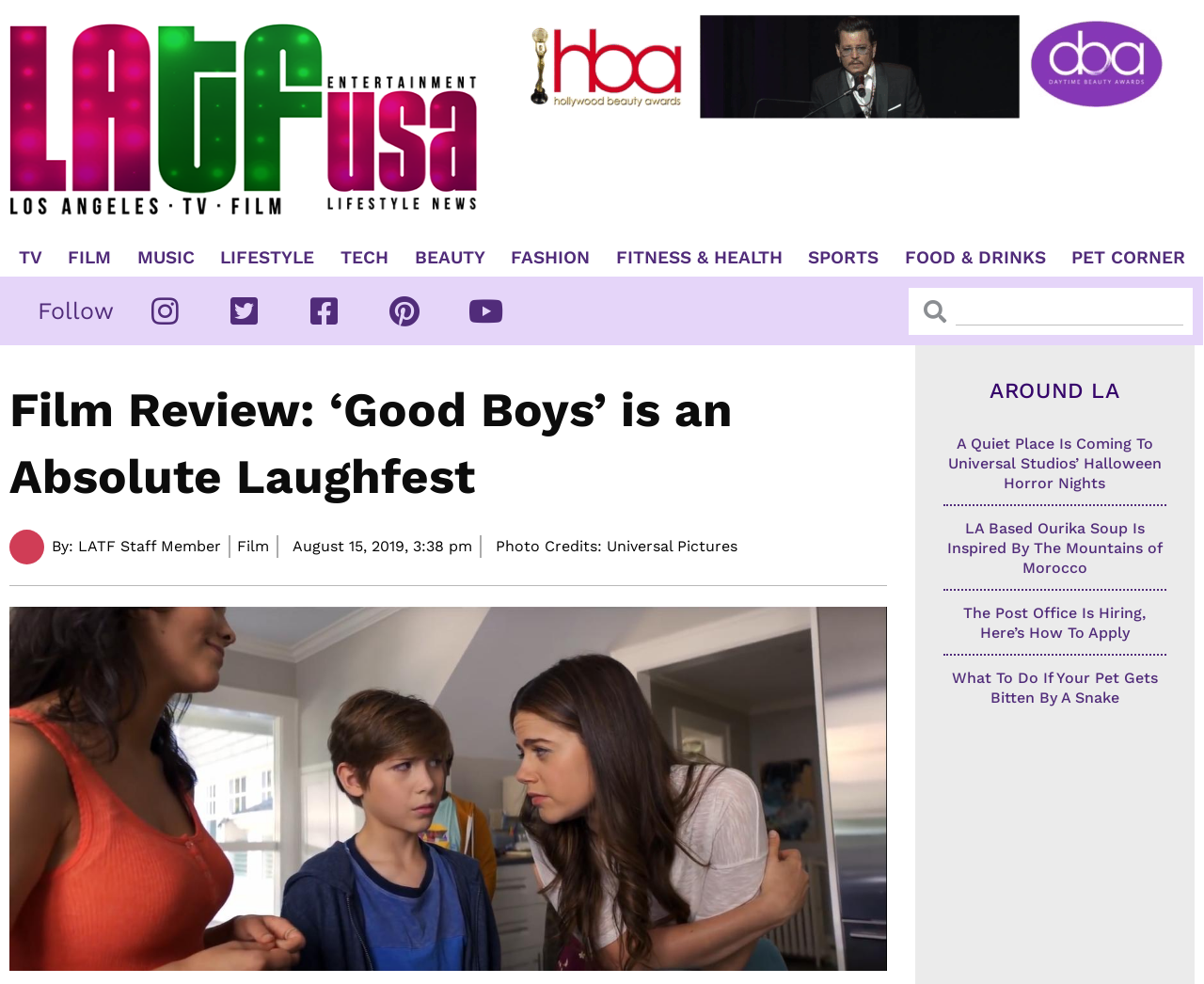What is the section below the main article about?
We need a detailed and exhaustive answer to the question. Please elaborate.

The section below the main article is titled 'AROUND LA' which suggests that it contains local news or events related to Los Angeles. The section has multiple articles with headings like 'A Quiet Place Is Coming To Universal Studios’ Halloween Horror Nights', 'LA Based Ourika Soup Is Inspired By The Mountains of Morocco', etc. which further supports this conclusion.